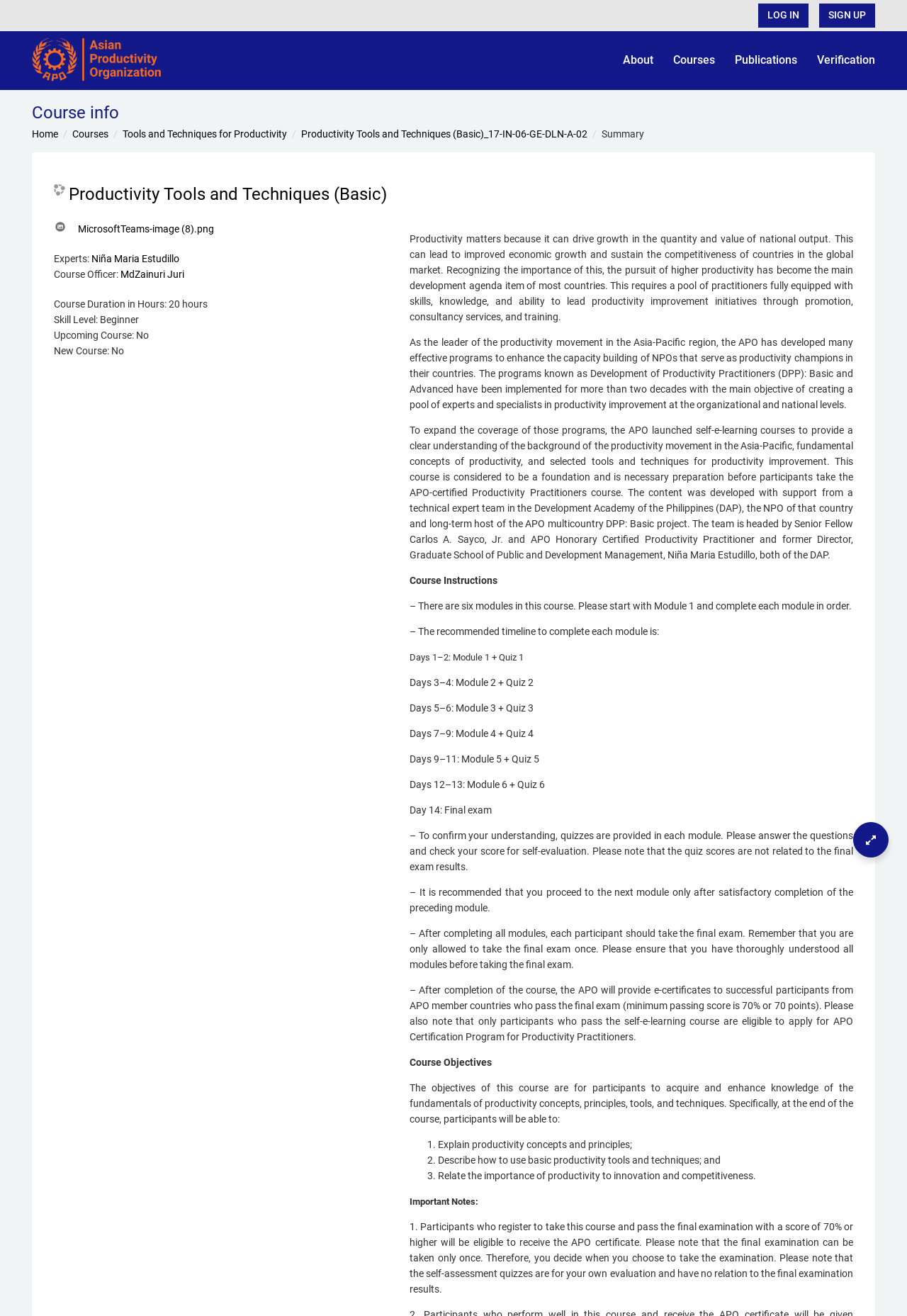Can you specify the bounding box coordinates for the region that should be clicked to fulfill this instruction: "Click the Sign Up button".

[0.903, 0.003, 0.965, 0.021]